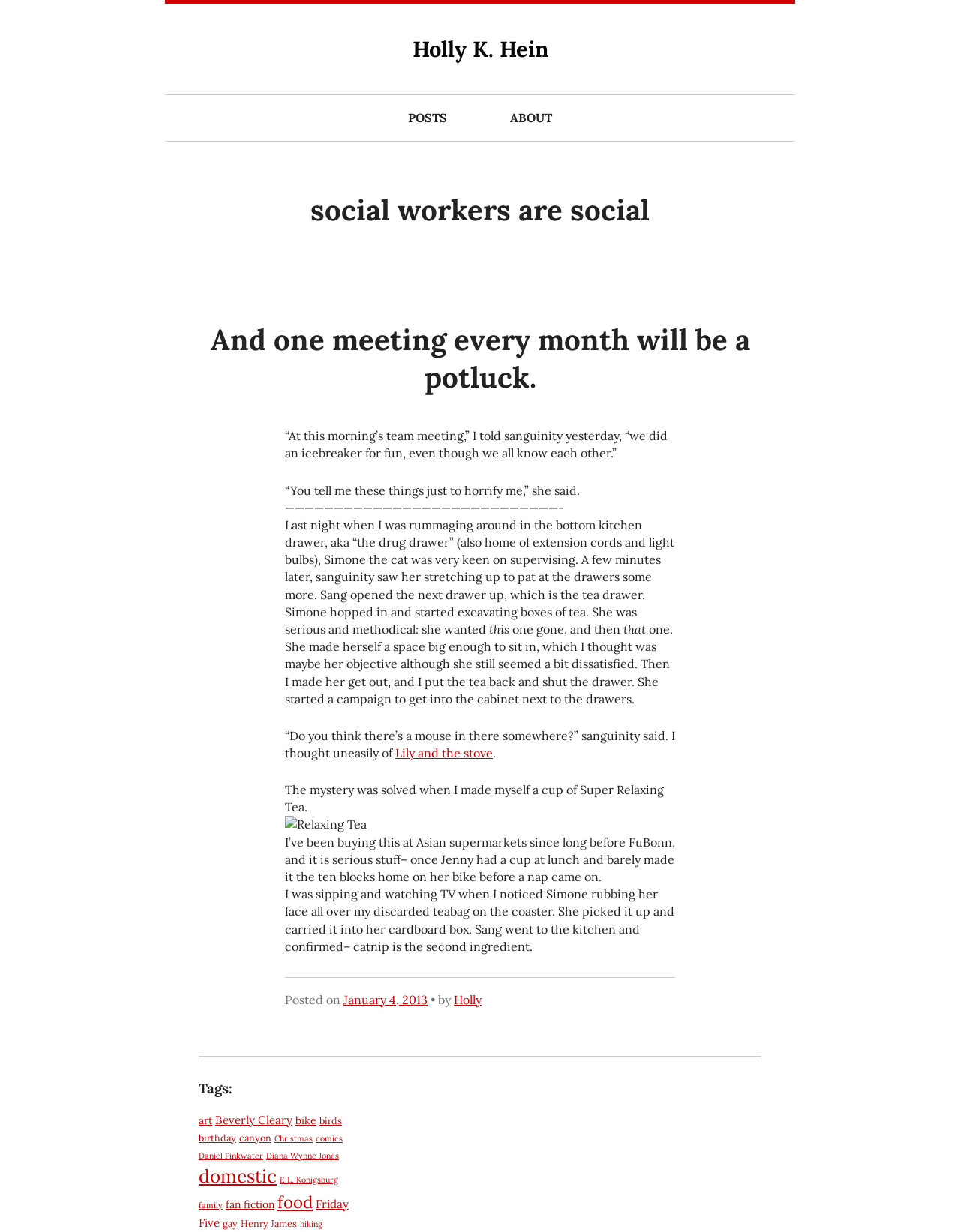Find the bounding box coordinates of the area to click in order to follow the instruction: "View the 'Tags' section".

[0.207, 0.876, 0.367, 0.891]